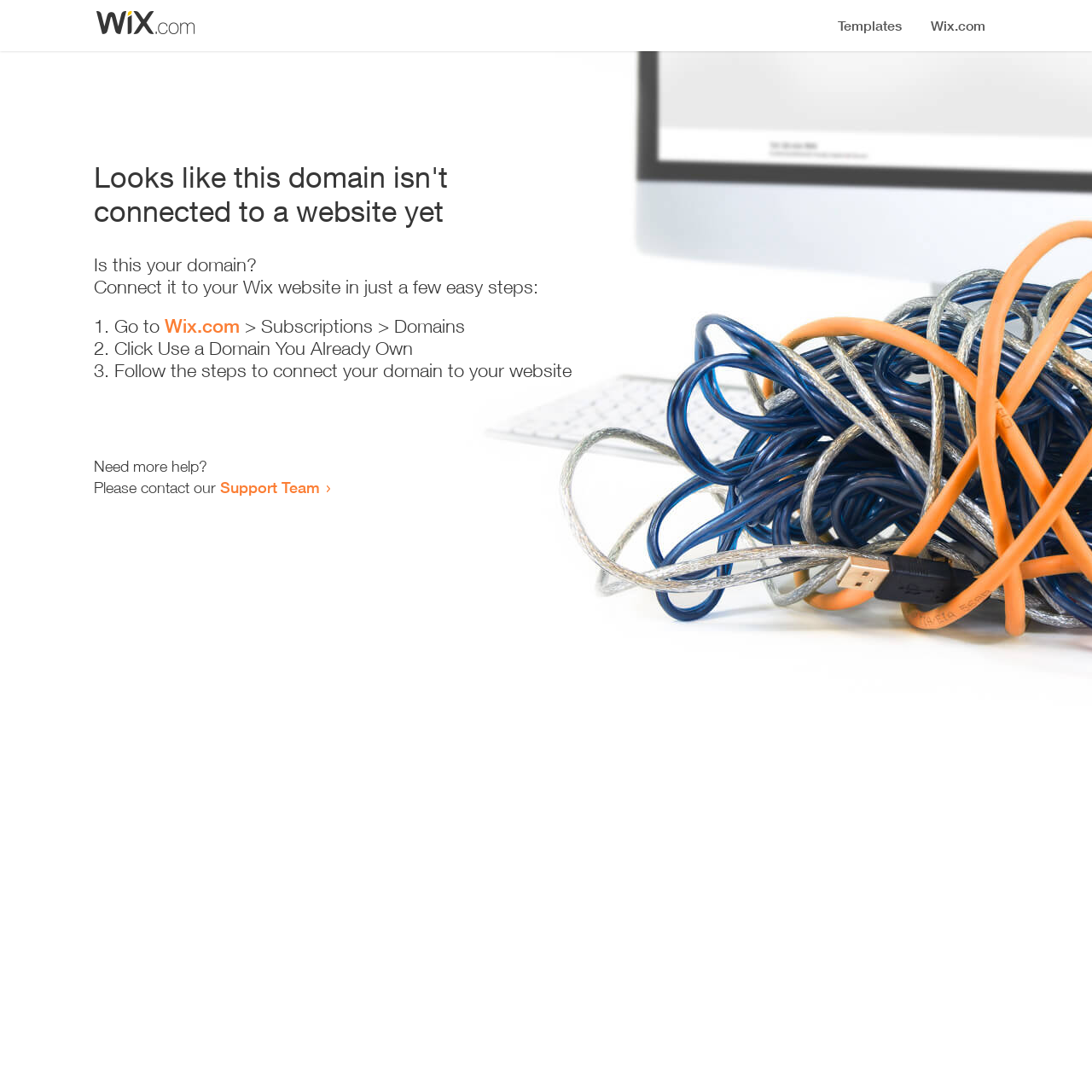Based on the element description Support Team, identify the bounding box coordinates for the UI element. The coordinates should be in the format (top-left x, top-left y, bottom-right x, bottom-right y) and within the 0 to 1 range.

[0.202, 0.438, 0.293, 0.455]